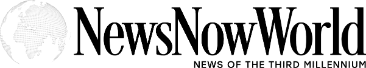Describe the image thoroughly.

The image features the logo of "News Now World," prominently displayed at the top of the webpage. This logo combines a sophisticated design with a modern aesthetic, encapsulating the essence of a contemporary news source. The logo includes a globe icon, emphasizing the platform's global perspective on current events, while the text "News Now World" is styled in an elegant font, underscoring its commitment to delivering timely and relevant news titled "NEWS OF THE THIRD MILLENNIUM." This visual identity reflects the organization’s mission to inform and engage audiences with up-to-date information from around the world.